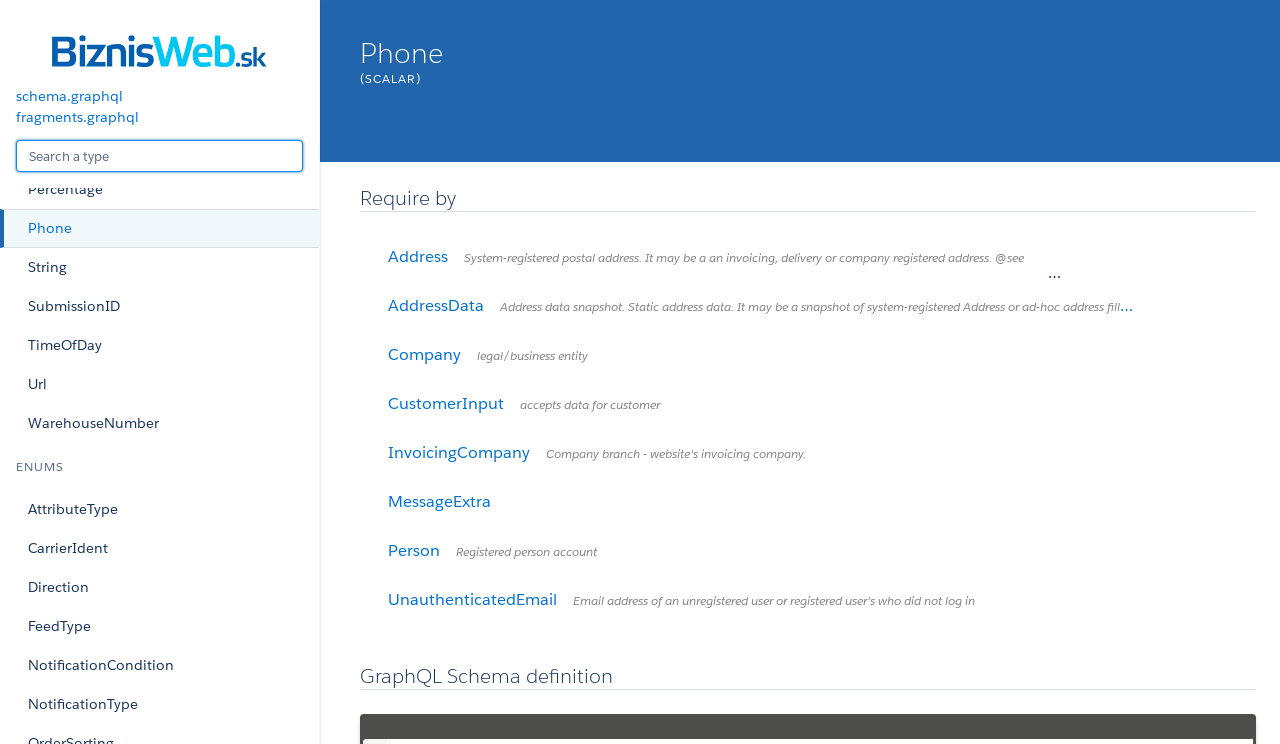Can you provide the bounding box coordinates for the element that should be clicked to implement the instruction: "Go to ENUMS"?

[0.0, 0.595, 0.249, 0.659]